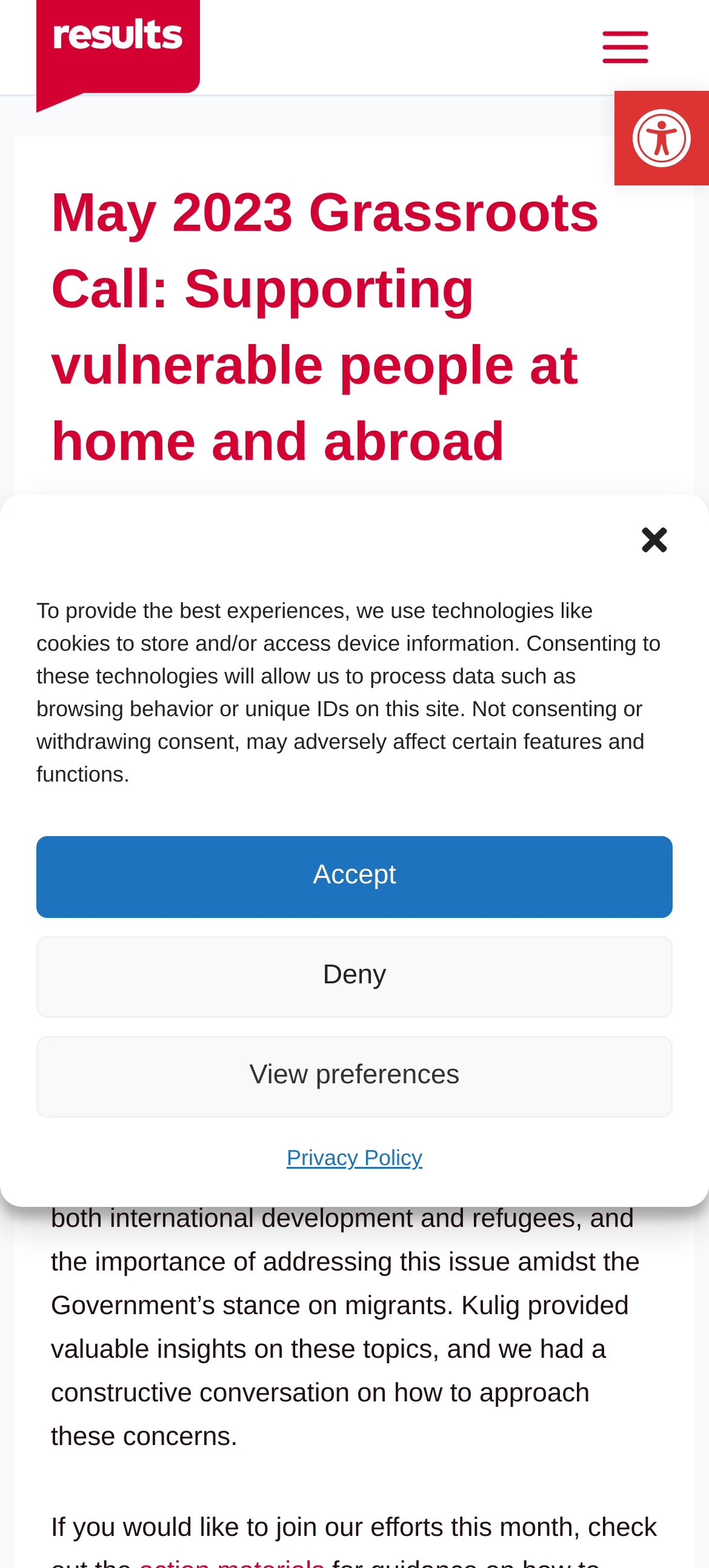From the details in the image, provide a thorough response to the question: What is the date of the conference call?

The date of the conference call is May 10, 2023, which is mentioned in the static text 'by Aurora Basso | May 10, 2023'.